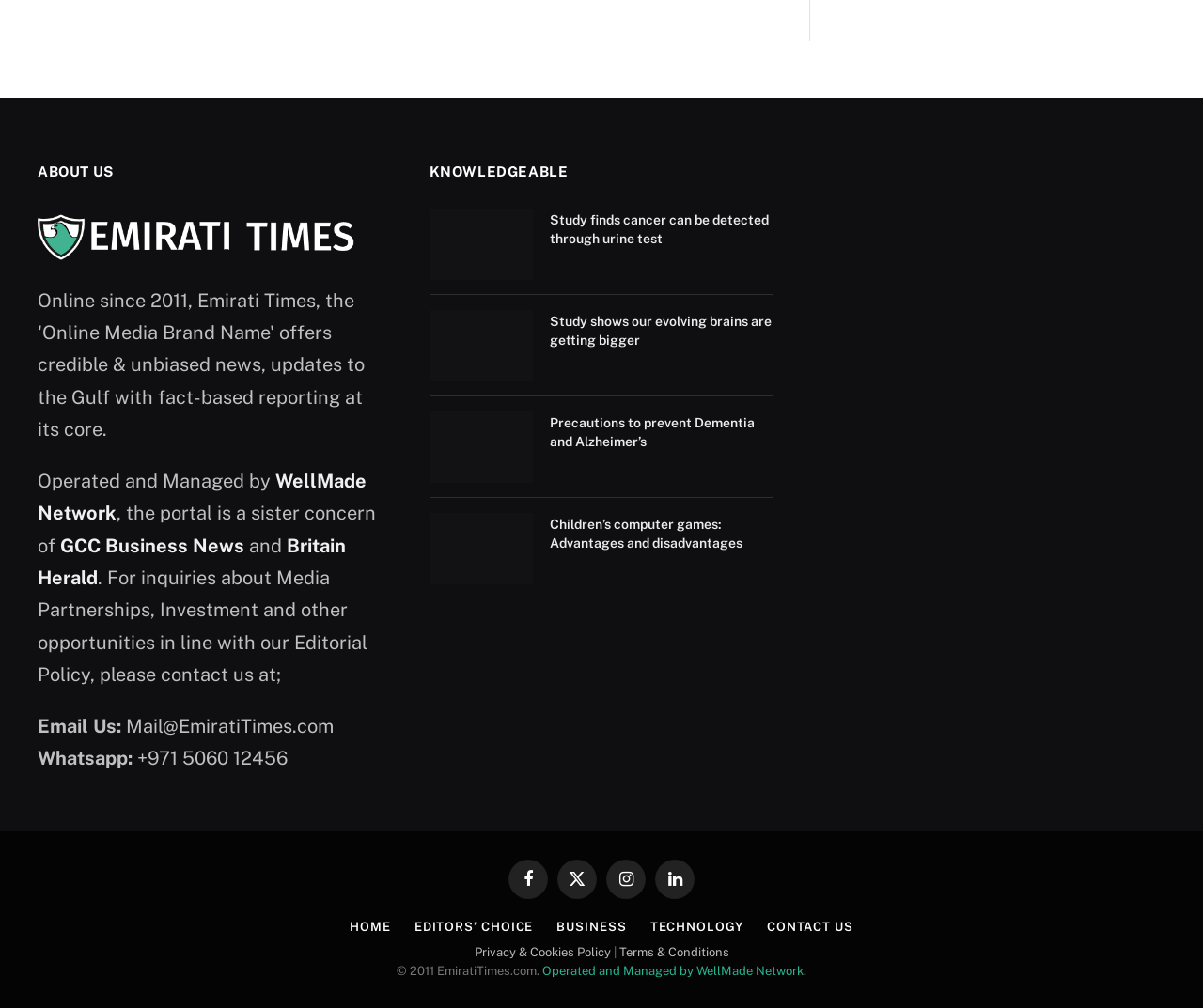Identify the bounding box coordinates for the region to click in order to carry out this instruction: "Read the article about diagnosing prostate cancer by urine test". Provide the coordinates using four float numbers between 0 and 1, formatted as [left, top, right, bottom].

[0.357, 0.207, 0.443, 0.277]